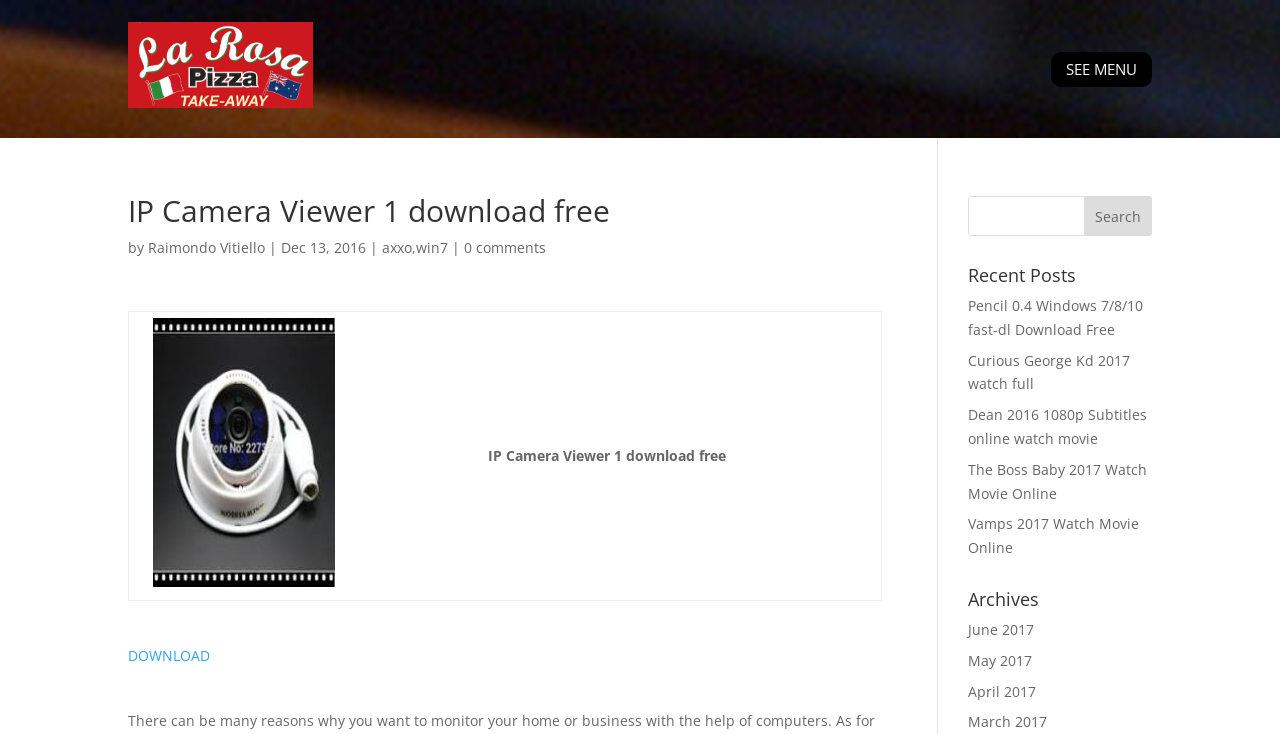Please mark the bounding box coordinates of the area that should be clicked to carry out the instruction: "Enter a comment".

None